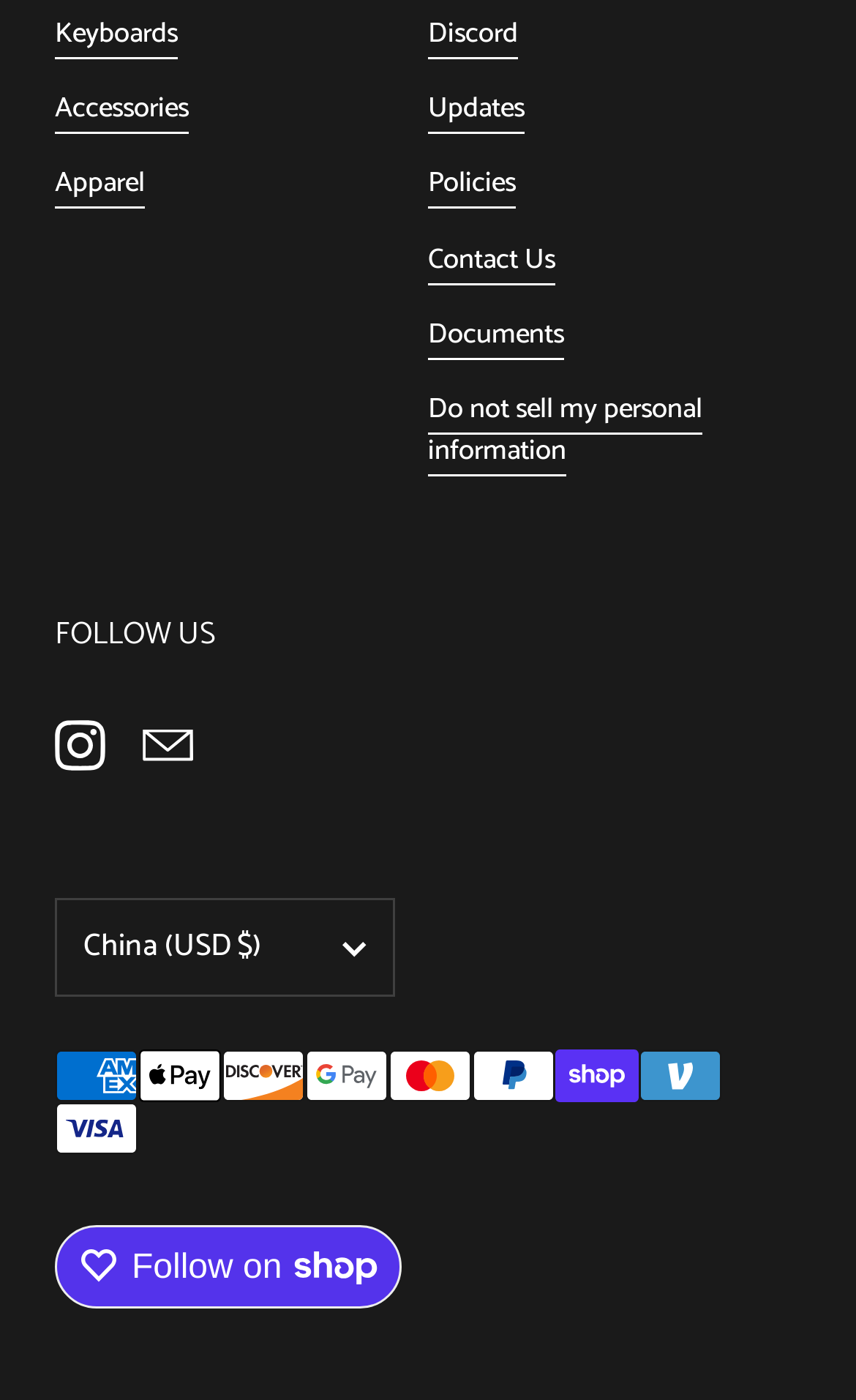What social media platform is linked?
Please provide a full and detailed response to the question.

I found a link labeled 'Instagram' which suggests that the website has a presence on this social media platform and users can follow them.